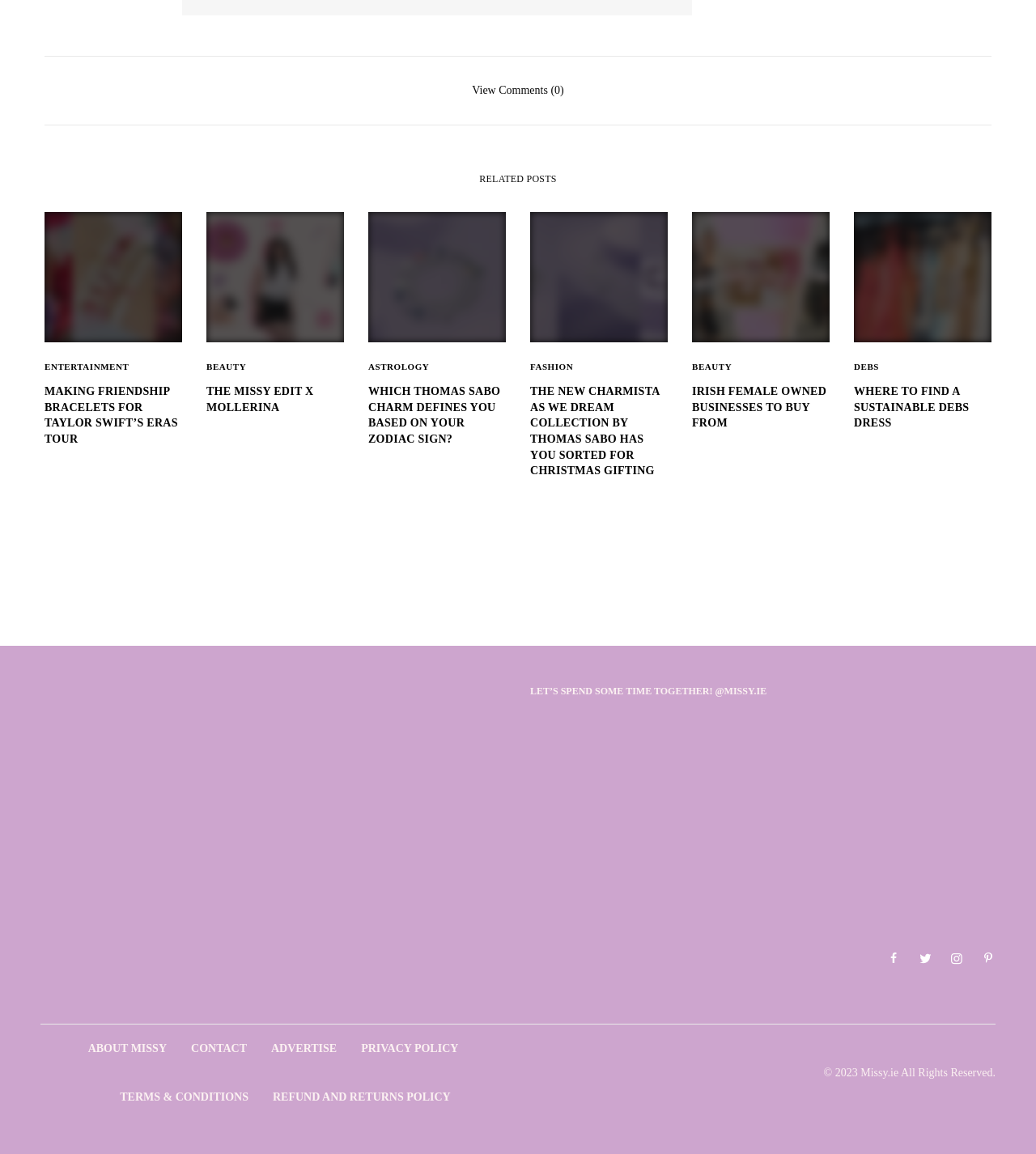Based on what you see in the screenshot, provide a thorough answer to this question: What is the name of the website?

I found the name of the website by looking at the link element with the text 'Missy.ie' which is located at the top of the webpage.